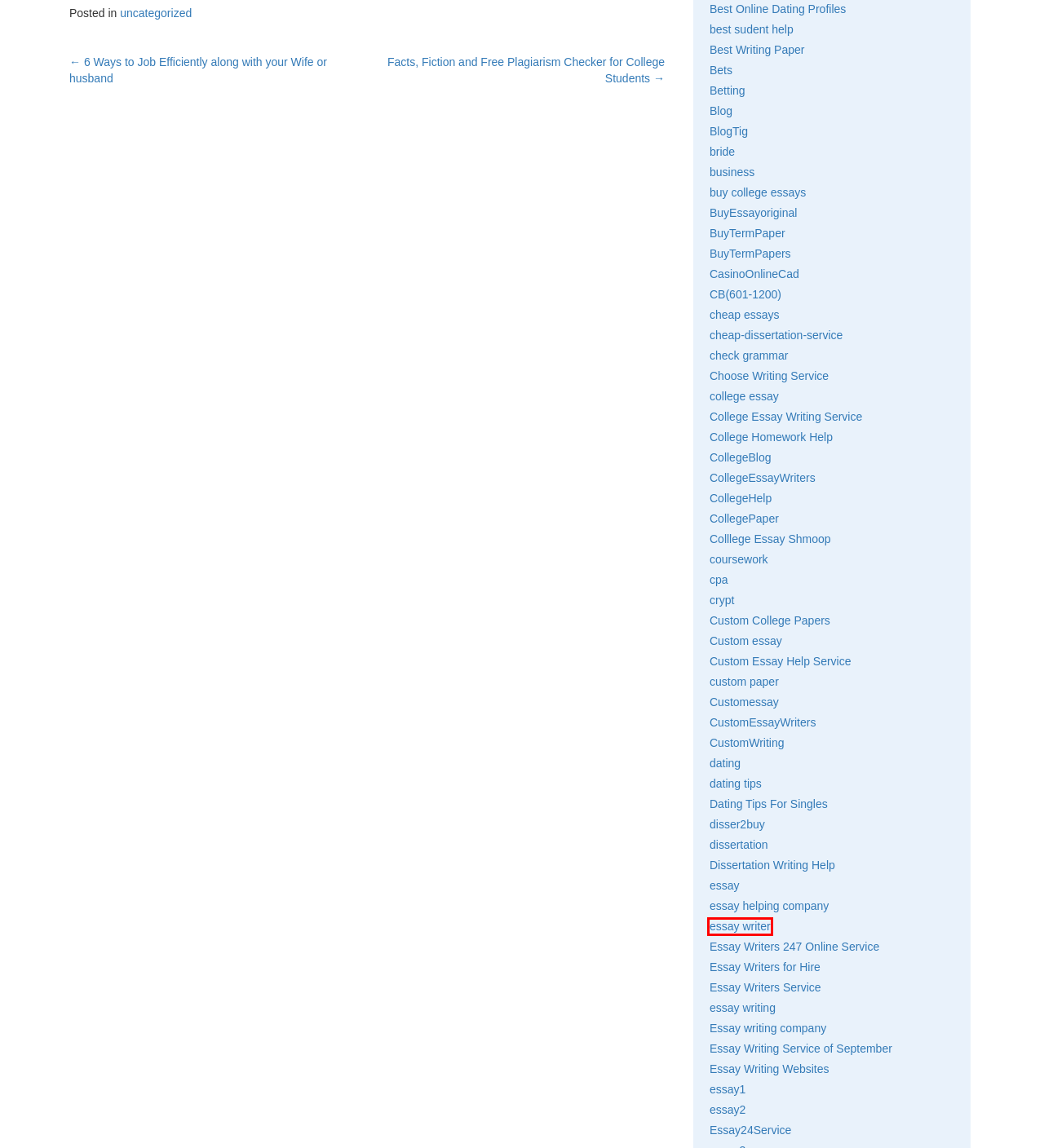A screenshot of a webpage is given with a red bounding box around a UI element. Choose the description that best matches the new webpage shown after clicking the element within the red bounding box. Here are the candidates:
A. uncategorized Archives - All Pass Driving School Enfield
B. Essay writing company Archives - All Pass Driving School Enfield
C. Customessay Archives - All Pass Driving School Enfield
D. College Essay Writing Service Archives - All Pass Driving School Enfield
E. essay writing Archives - All Pass Driving School Enfield
F. essay writer Archives - All Pass Driving School Enfield
G. CB(601-1200) Archives - All Pass Driving School Enfield
H. BuyTermPapers Archives - All Pass Driving School Enfield

F